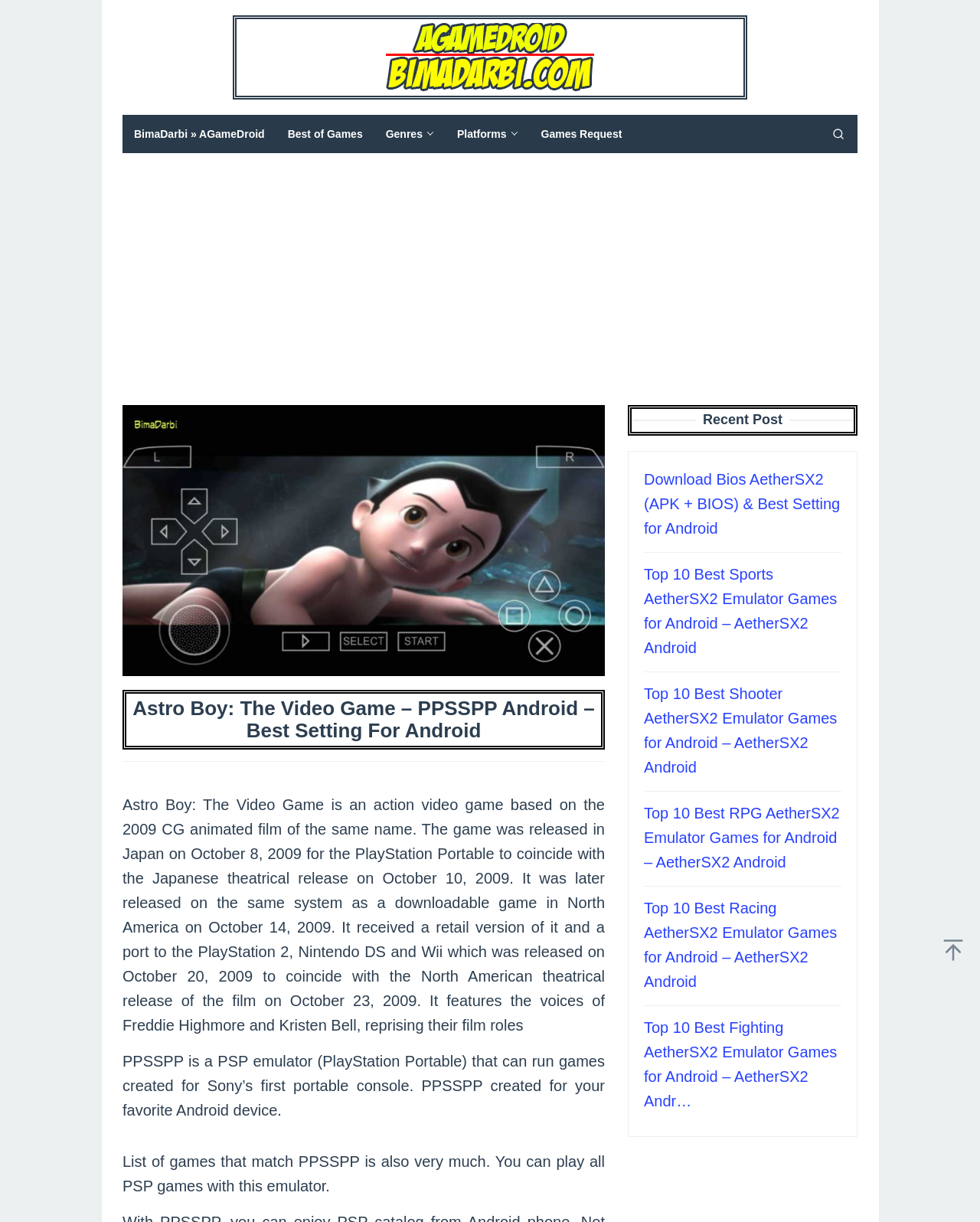Determine the bounding box coordinates for the element that should be clicked to follow this instruction: "View recent posts". The coordinates should be given as four float numbers between 0 and 1, in the format [left, top, right, bottom].

[0.641, 0.331, 0.875, 0.356]